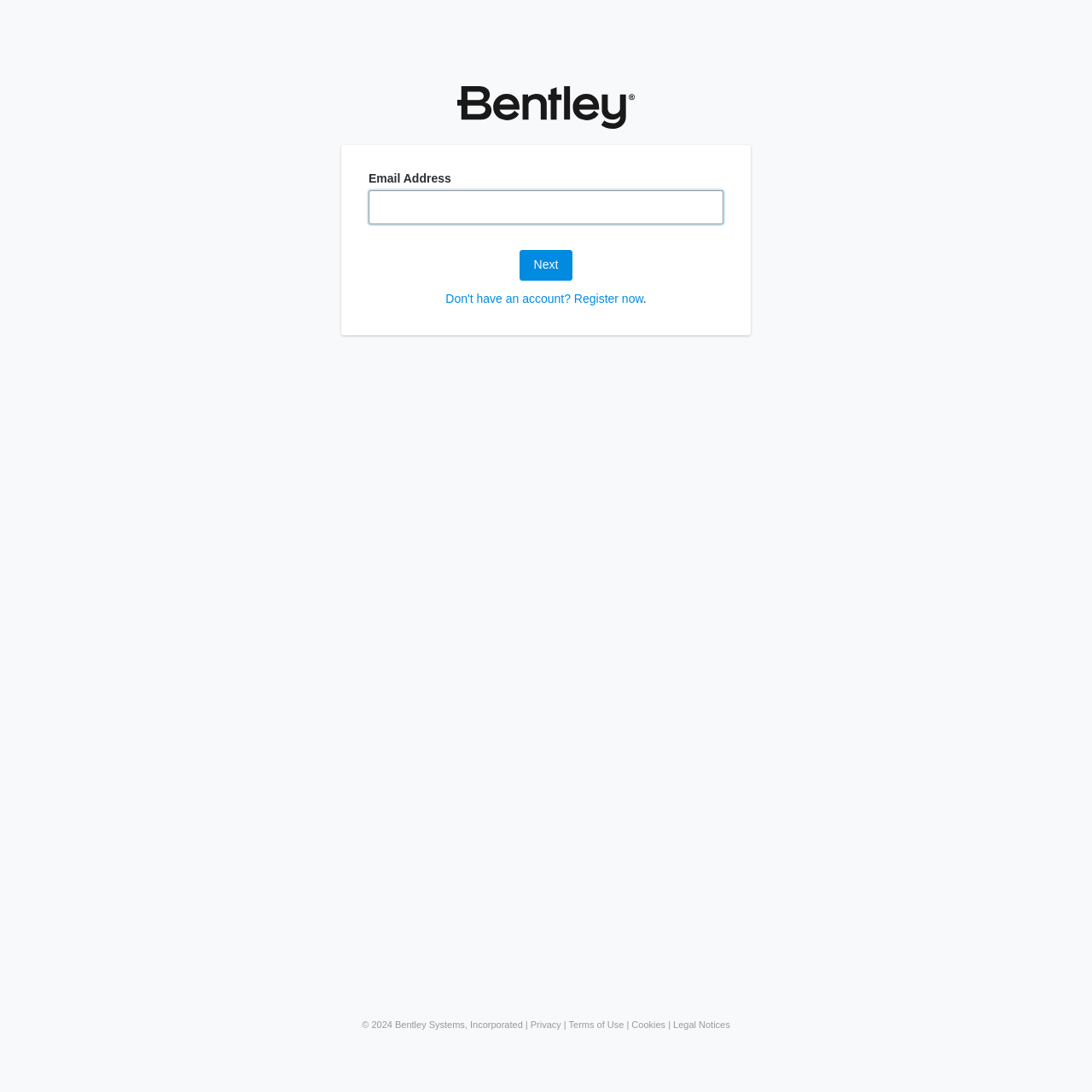Illustrate the webpage's structure and main components comprehensively.

The webpage is a sign-in page with a prominent Bentley Systems logo displayed at the top center. Below the logo, there is a form with a label "Email Address" and a corresponding textbox to input the email address. The textbox is currently focused. 

To the right of the textbox, there is a "Next" button. Below the form, there is a link "Don't have an account? Register now" with a period at the end. 

At the bottom of the page, there is a copyright notice "© 2024 Bentley Systems, Incorporated" followed by a series of links, including "Privacy", "Terms of Use", "Cookies", and "Legal Notices", separated by vertical lines.